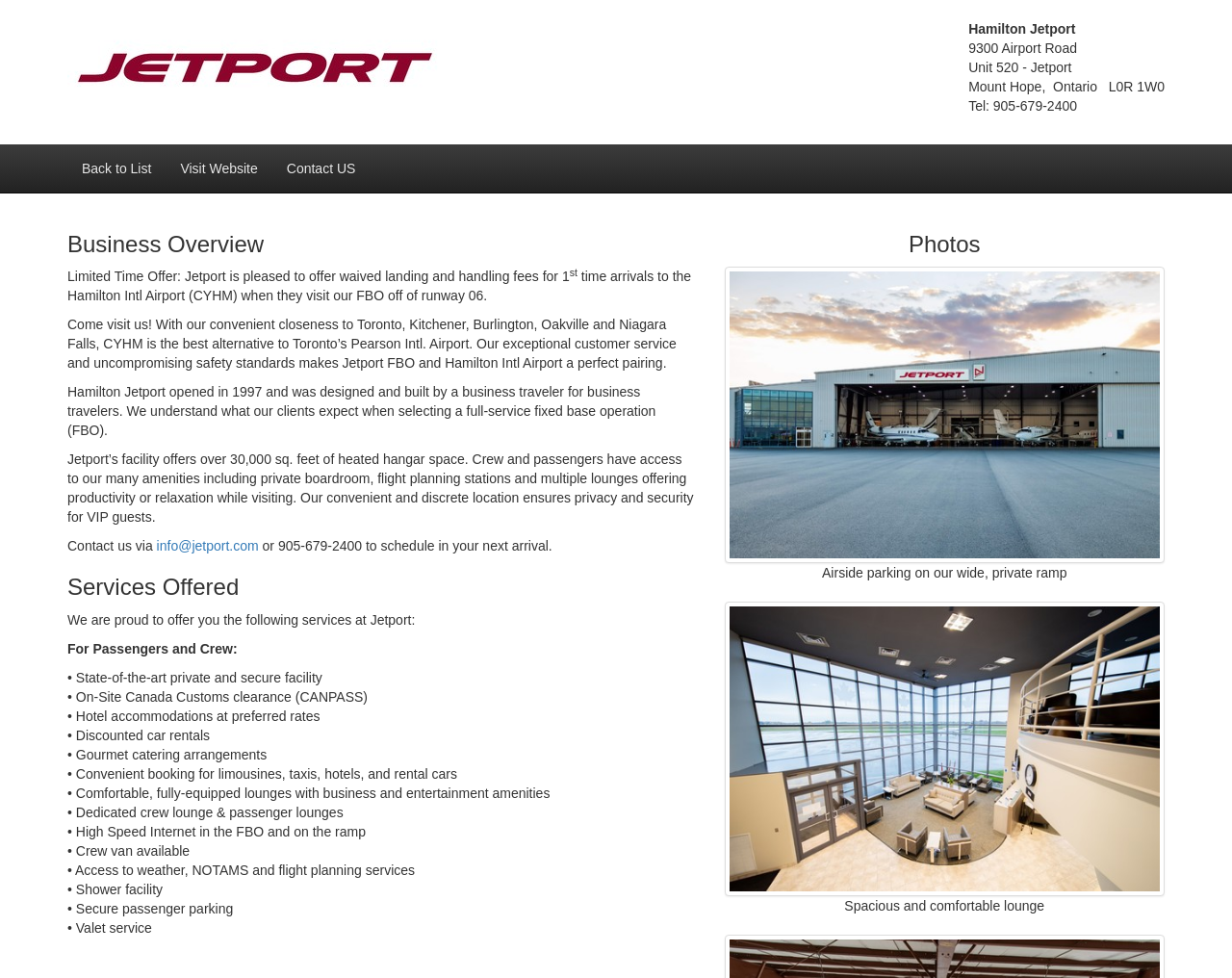Respond to the question below with a single word or phrase:
What is the phone number of Hamilton Jetport?

905-679-2400